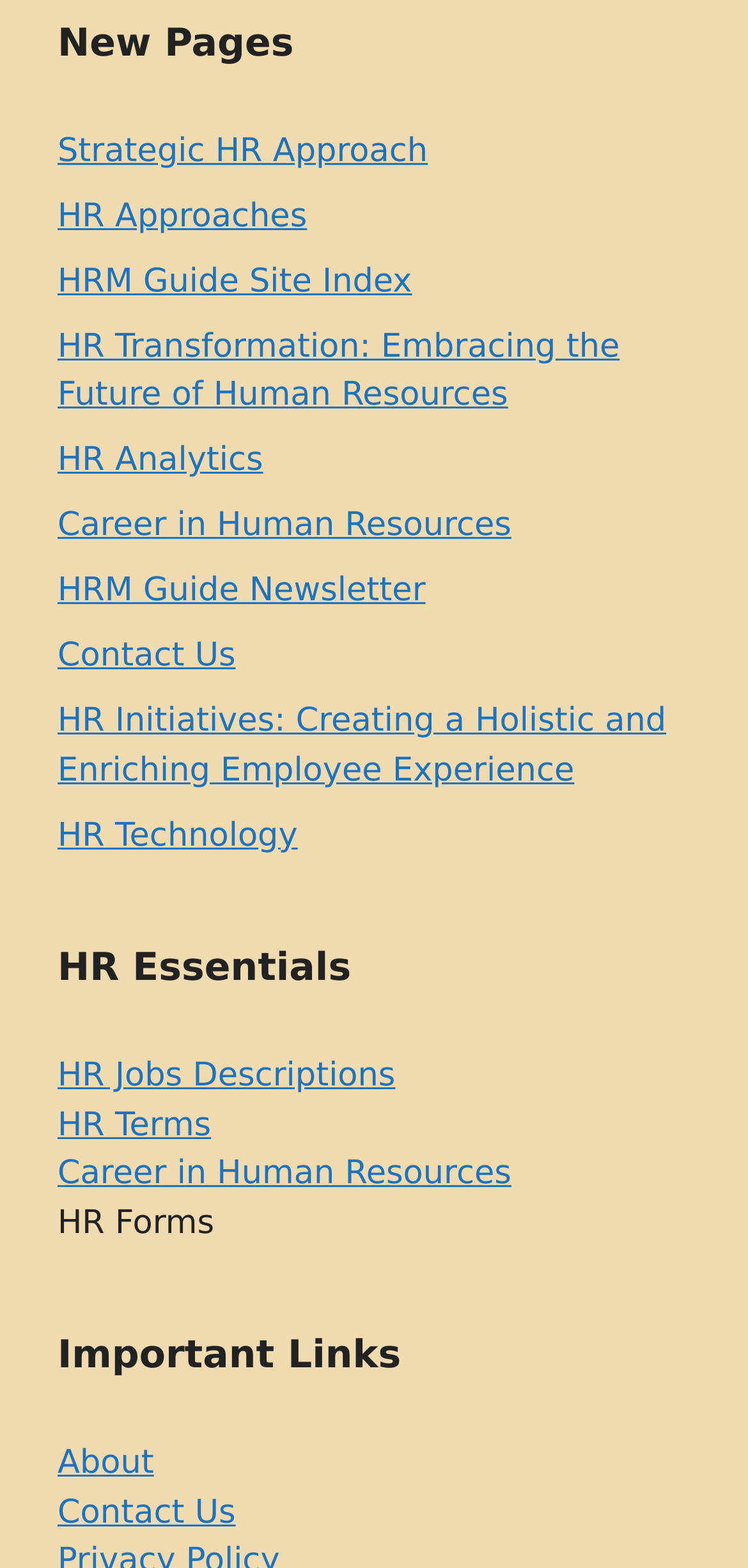Given the element description: "Home", predict the bounding box coordinates of this UI element. The coordinates must be four float numbers between 0 and 1, given as [left, top, right, bottom].

None